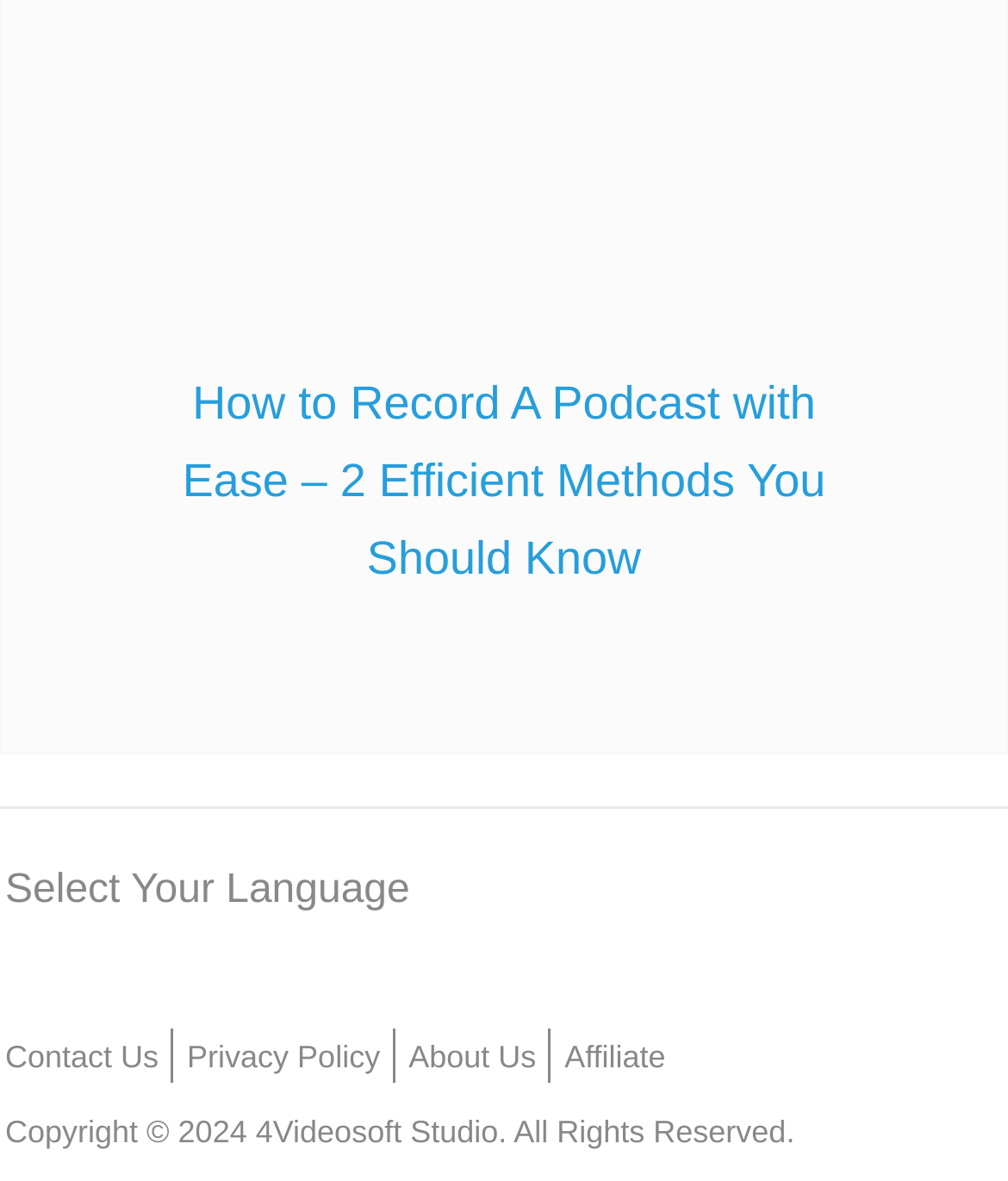Please identify the coordinates of the bounding box for the clickable region that will accomplish this instruction: "Explore affiliate options".

[0.56, 0.879, 0.66, 0.91]